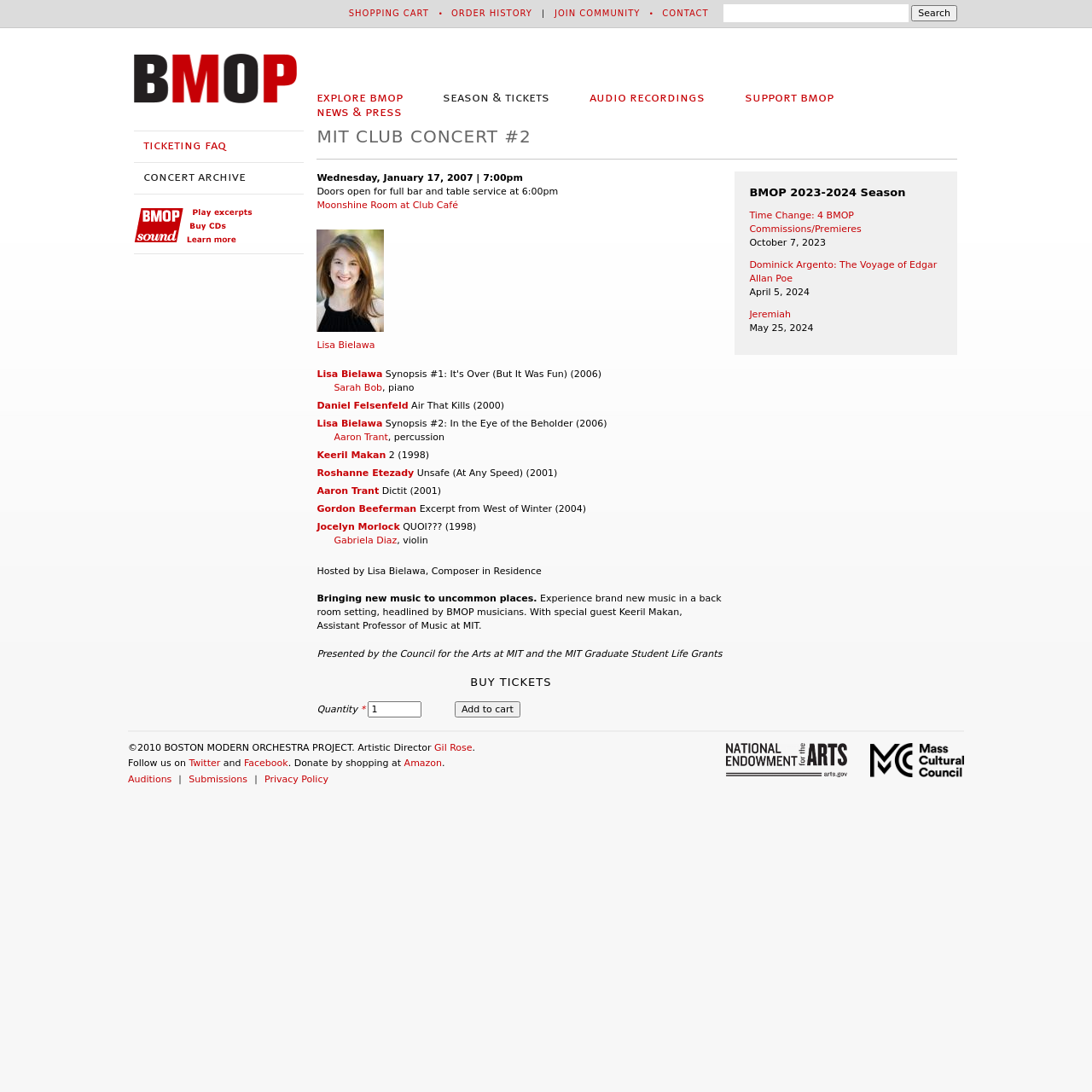What is the name of the venue?
Based on the content of the image, thoroughly explain and answer the question.

I found the answer by looking at the link 'Moonshine Room at Club Café' in the main content area of the webpage, which is mentioned as the location of the concert.